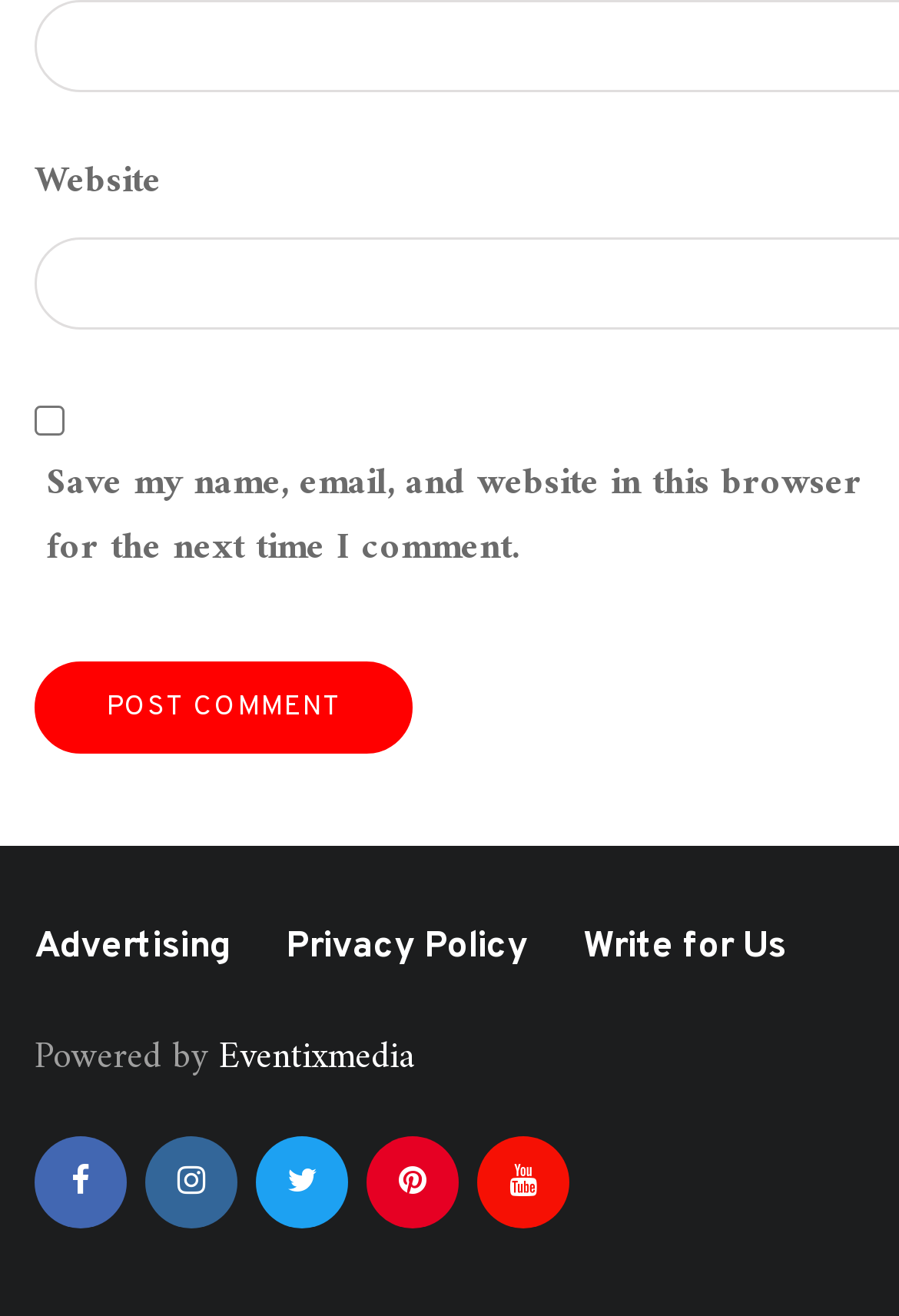Provide your answer in a single word or phrase: 
What is the text on the button?

Post comment